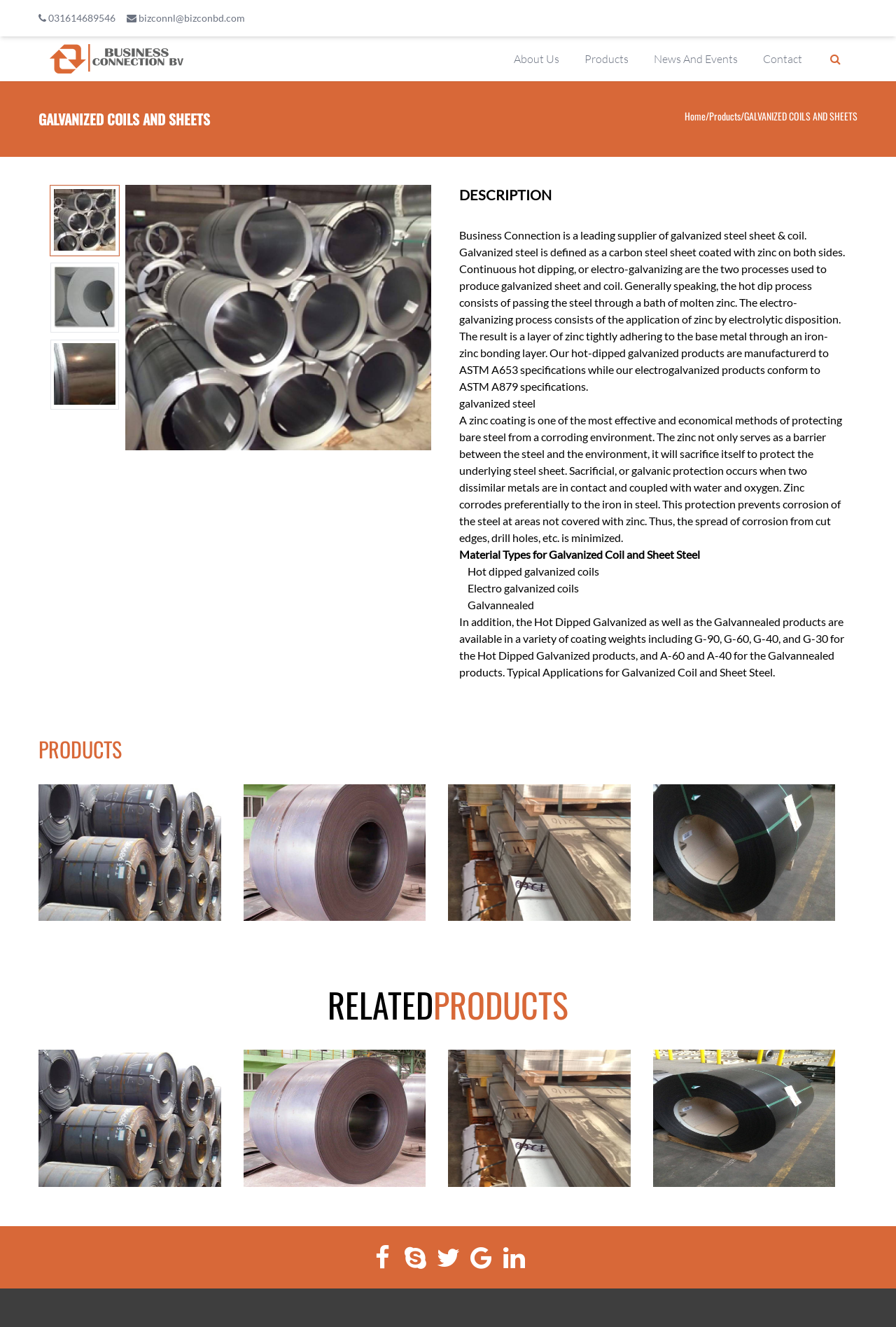What is the company's email address?
Answer the question with a detailed and thorough explanation.

I found the company's email address by looking at the static text element with the content 'bizconnl@bizconbd.com' which is located at the top of the webpage.